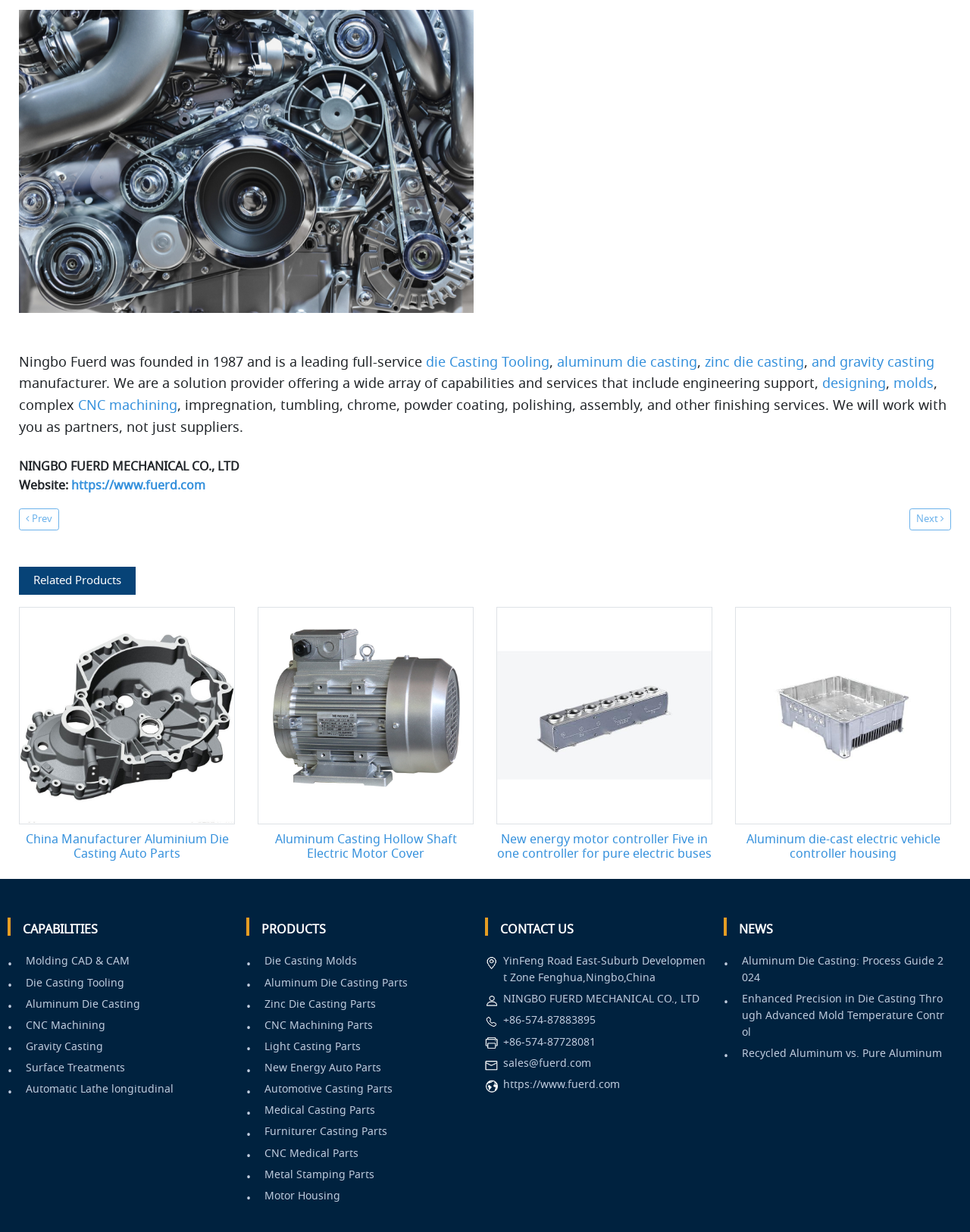Respond to the following question with a brief word or phrase:
What services does Ningbo Fuerd offer?

Engineering support, designing, molds, CNC machining, etc.